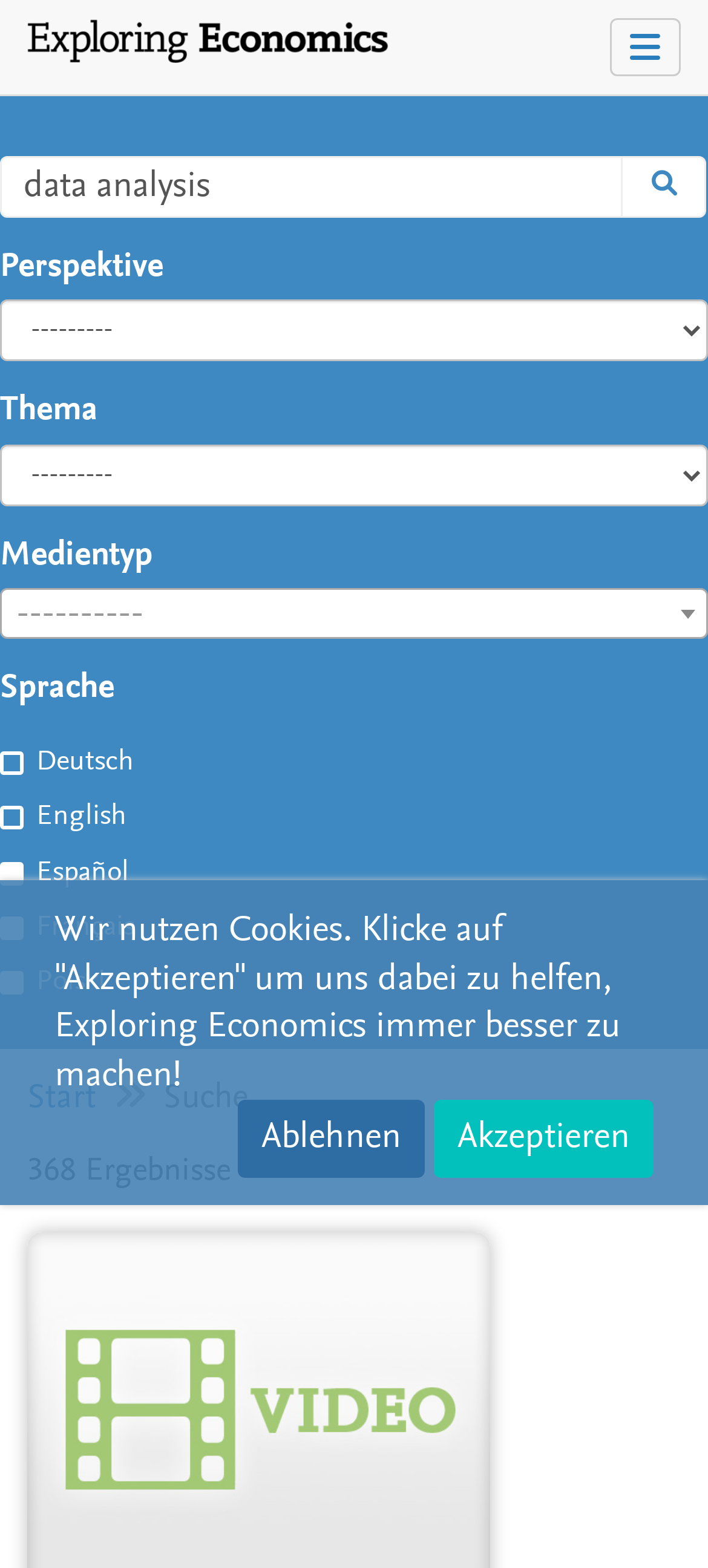Provide your answer in a single word or phrase: 
What is the purpose of the button with a magnifying glass icon?

Search